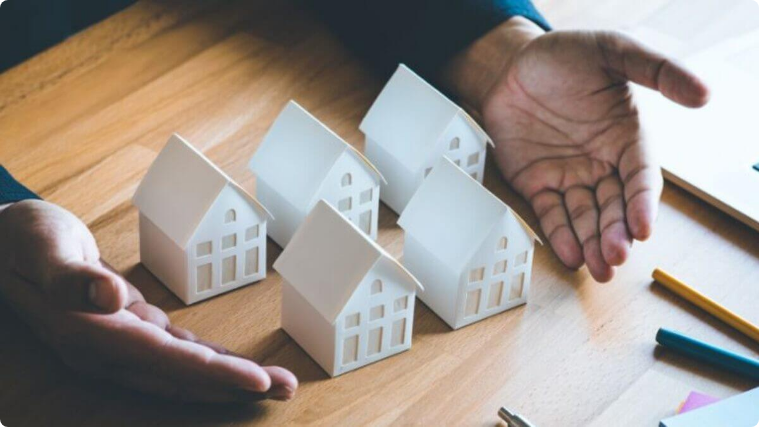Describe every aspect of the image in depth.

In this image, a person is illustrated with outstretched hands, demonstrating a selection of five small, white model houses arranged on a wooden surface. The gesture suggests a discussion or presentation about real estate options, symbolizing the process of exploring various property opportunities. The simplicity of the models highlights the focus on the concept of property investment, which aligns with the overarching theme of navigating real estate for financial success. The context implies a practical approach to property hunting, allowing potential investors to envision different possibilities in the market.